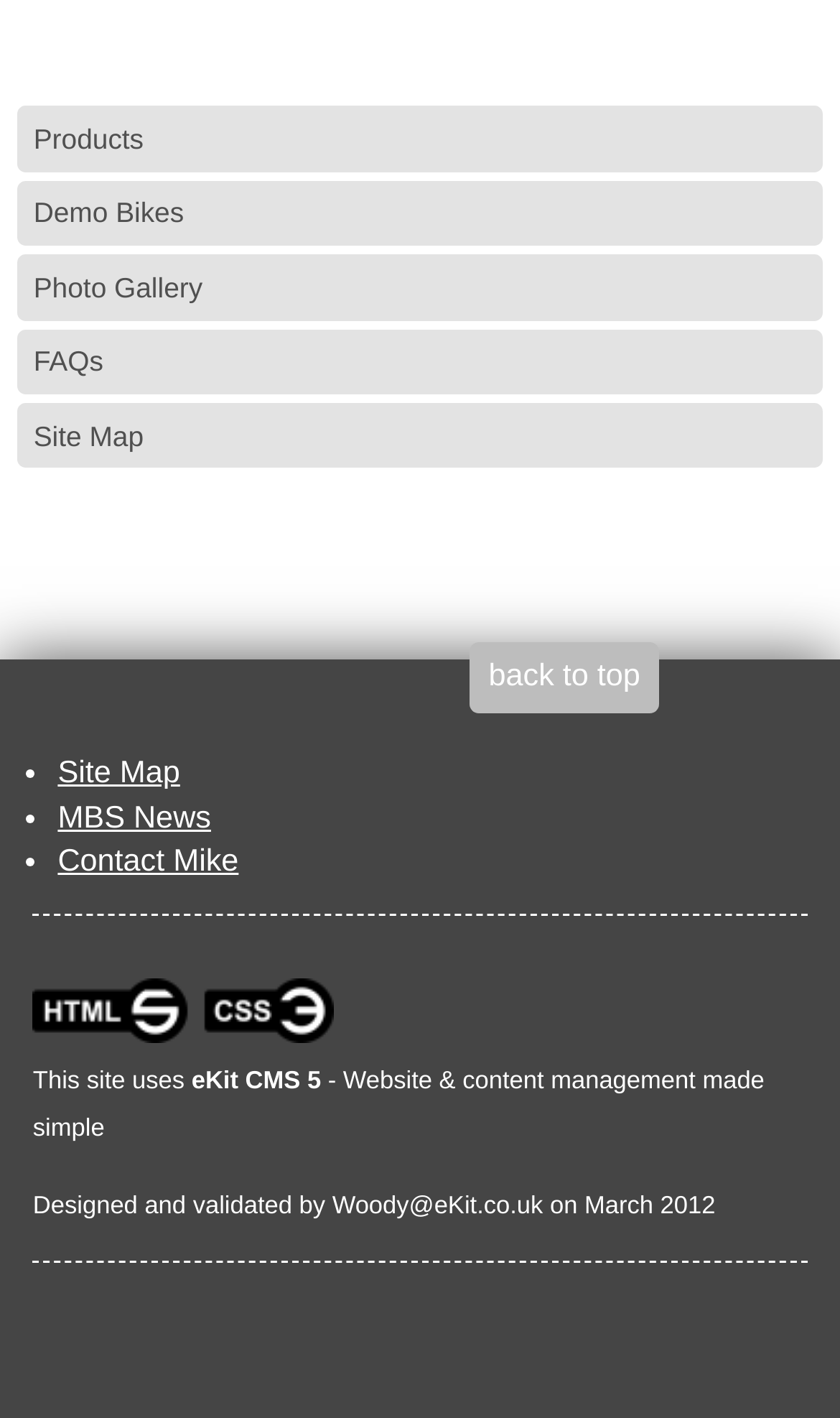Respond with a single word or phrase to the following question:
What are the main navigation links?

Products, Demo Bikes, Photo Gallery, FAQs, Site Map